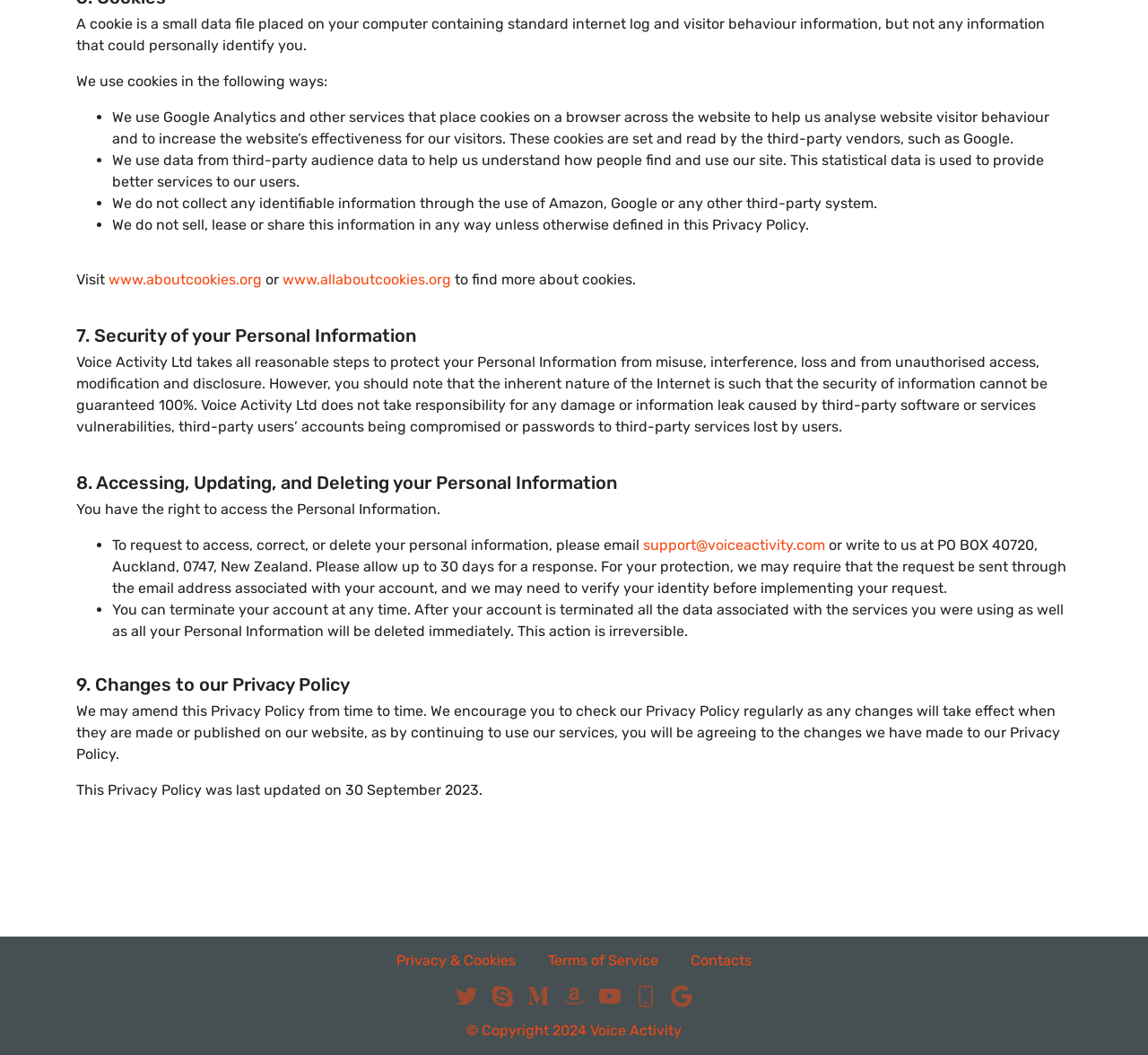What is the company's name?
Using the image as a reference, deliver a detailed and thorough answer to the question.

The company's name is mentioned throughout the text, including in the section on security of personal information and at the bottom of the page in the copyright notice.